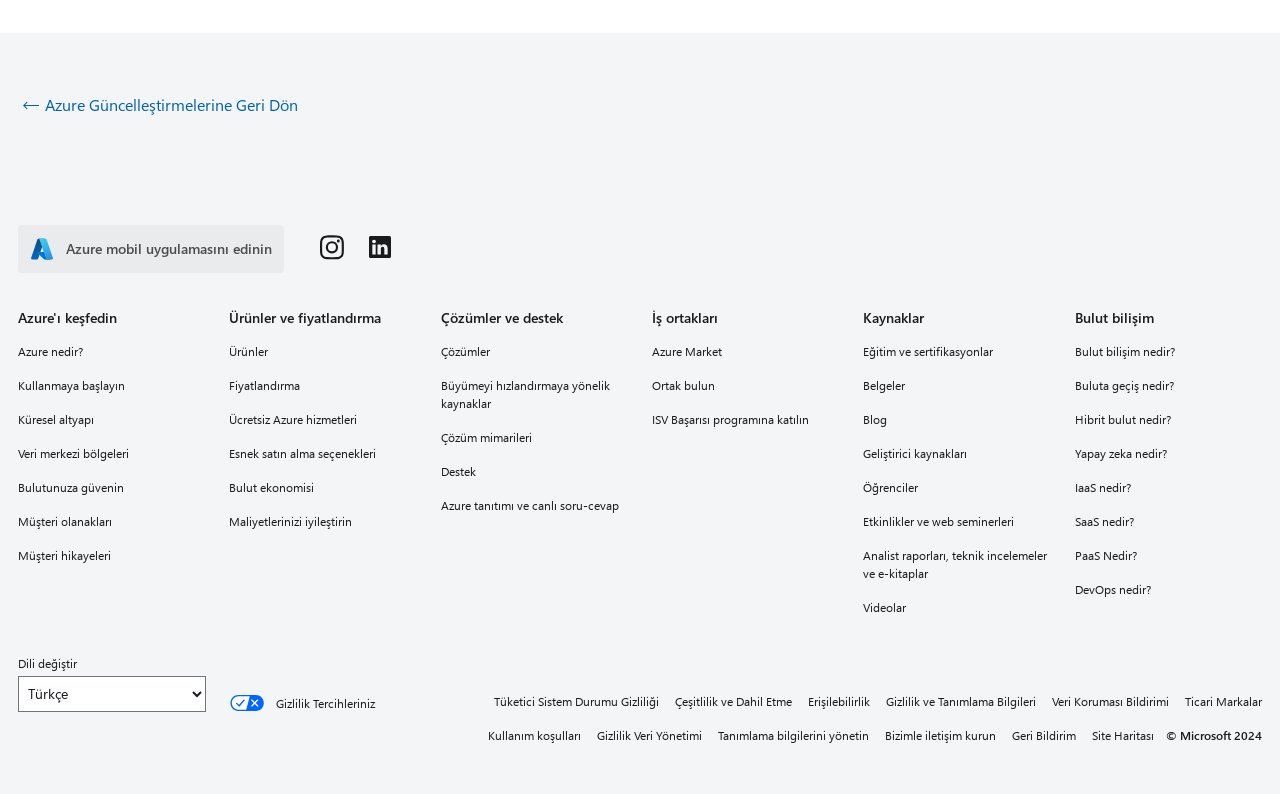Given the description of a UI element: "Ücretsiz Azure hizmetleri", identify the bounding box coordinates of the matching element in the webpage screenshot.

[0.179, 0.513, 0.326, 0.541]